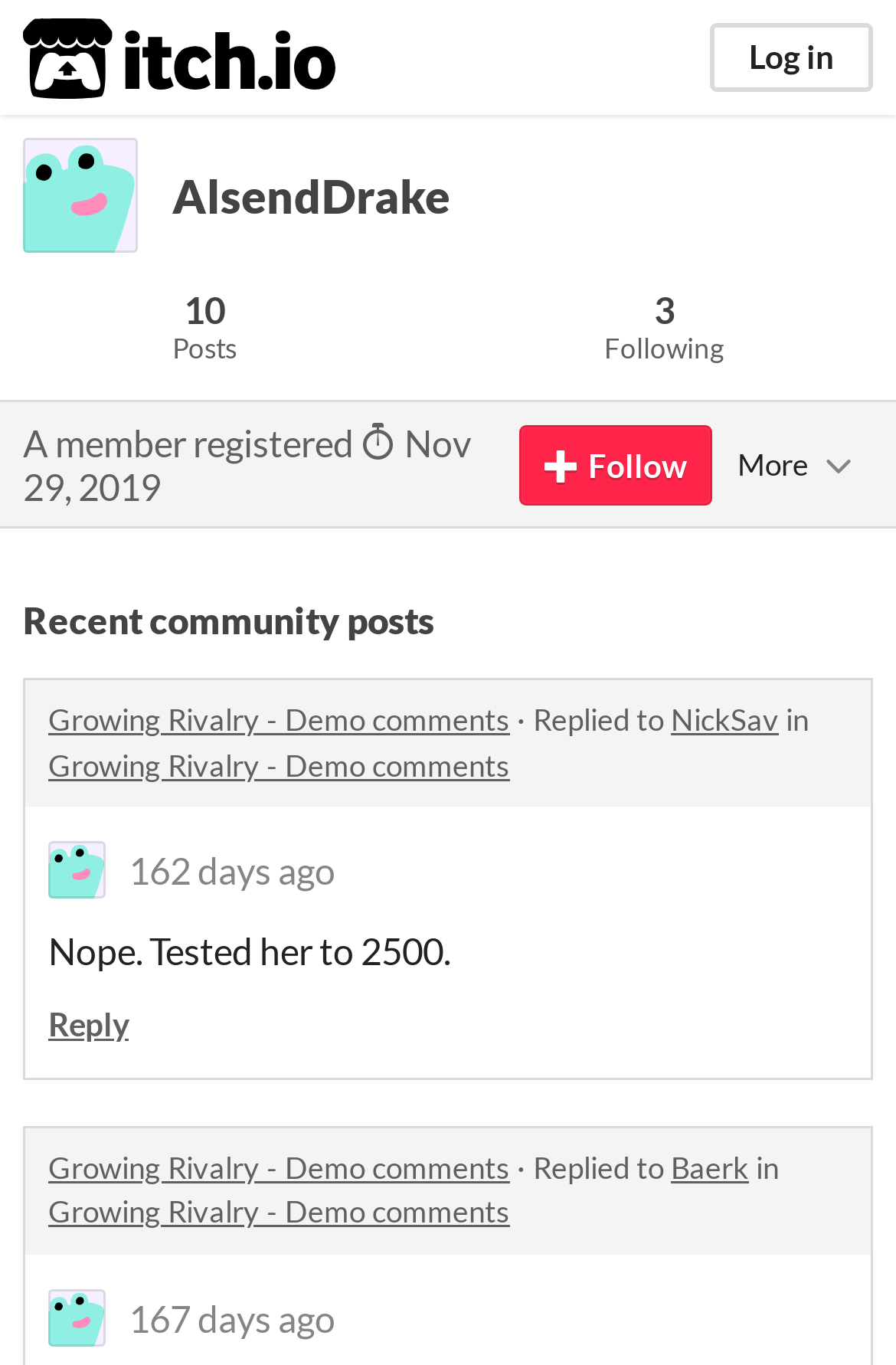Based on the visual content of the image, answer the question thoroughly: What is the username of the profile?

The username of the profile can be found in the heading element with the text 'AlsendDrake' which is located at the top of the page, below the itch.io logo.